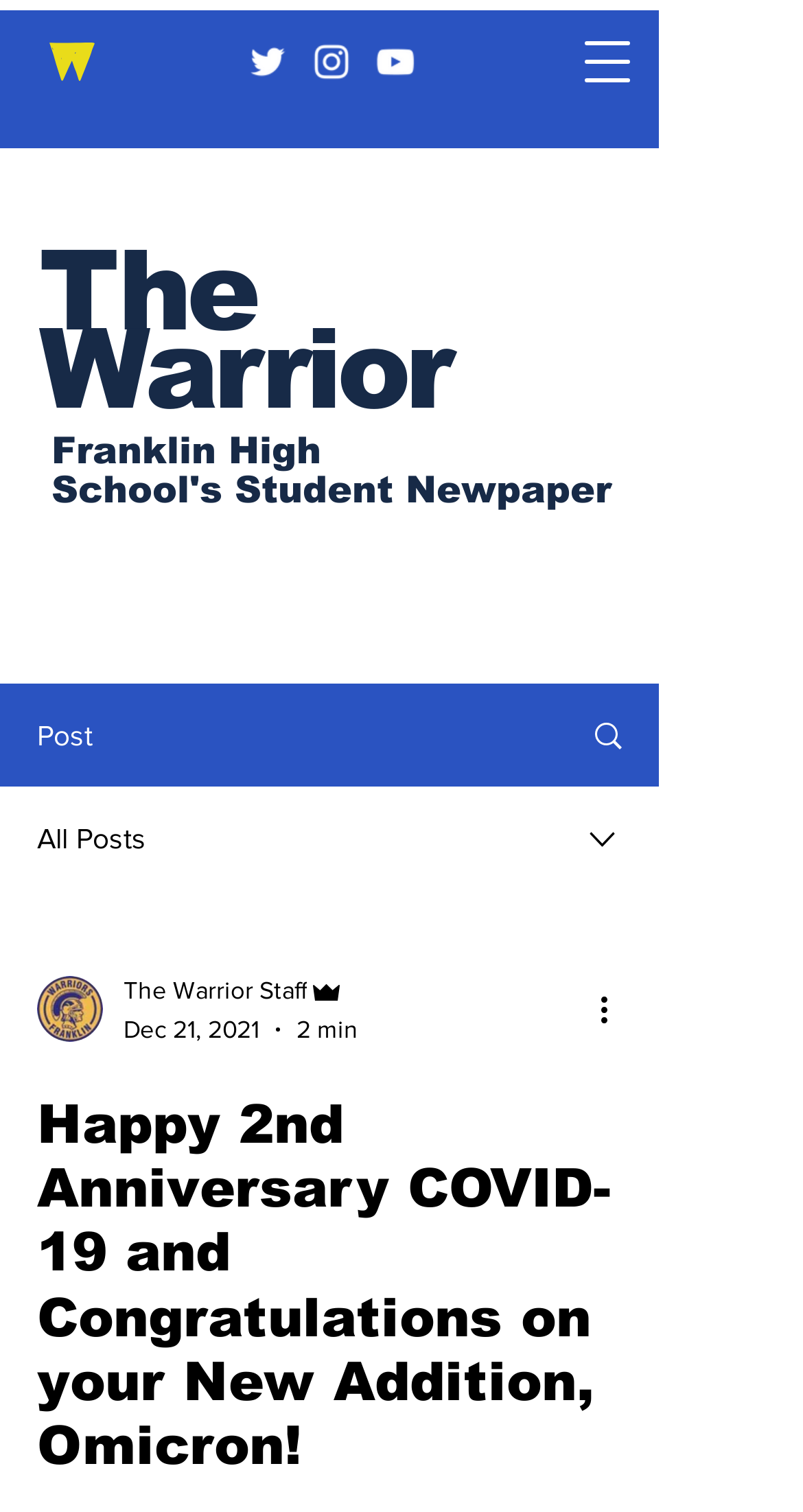Specify the bounding box coordinates for the region that must be clicked to perform the given instruction: "Read the post".

[0.046, 0.475, 0.115, 0.497]